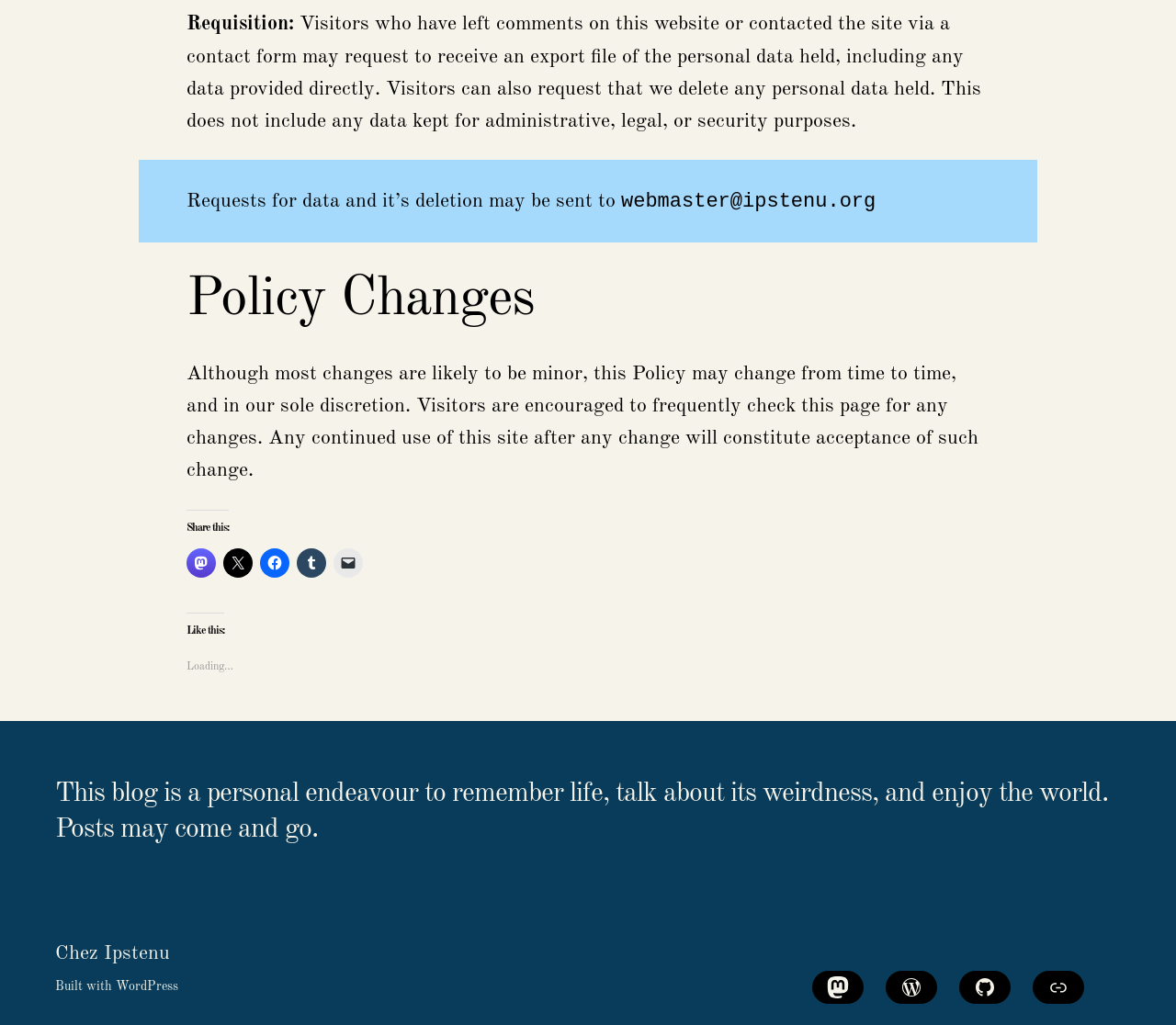What is the purpose of this webpage?
Look at the screenshot and respond with a single word or phrase.

Personal blog